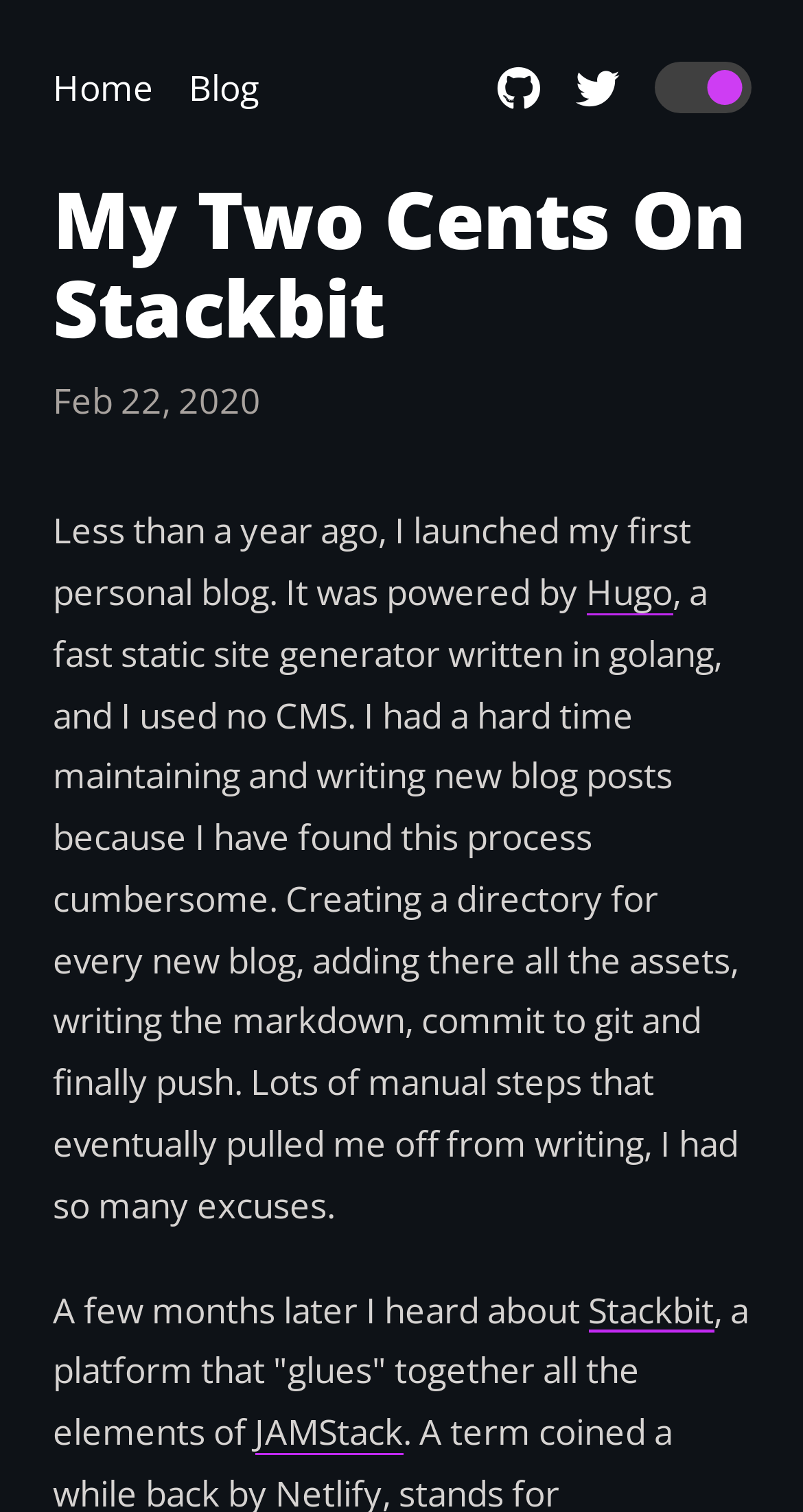Please indicate the bounding box coordinates for the clickable area to complete the following task: "toggle dark mode". The coordinates should be specified as four float numbers between 0 and 1, i.e., [left, top, right, bottom].

[0.815, 0.04, 0.935, 0.075]